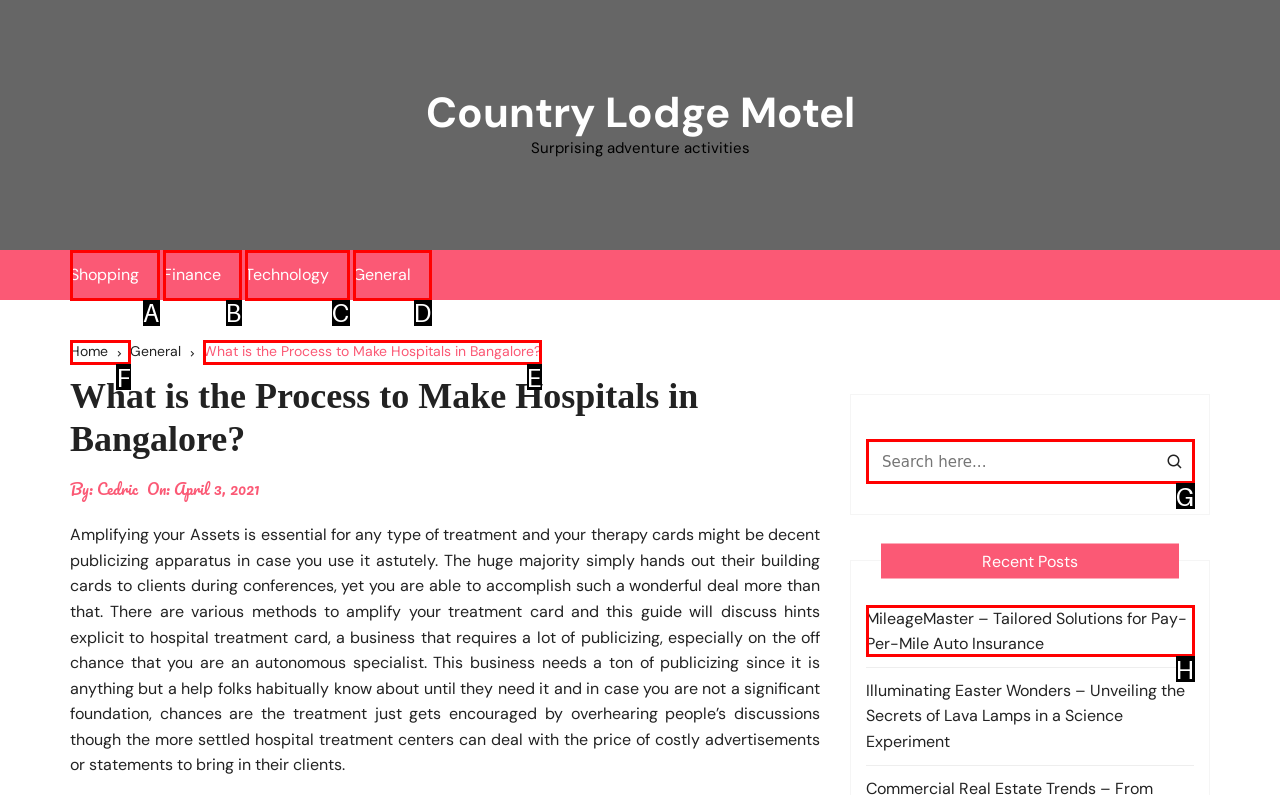Which lettered option should be clicked to perform the following task: Go to the 'Home' page
Respond with the letter of the appropriate option.

F